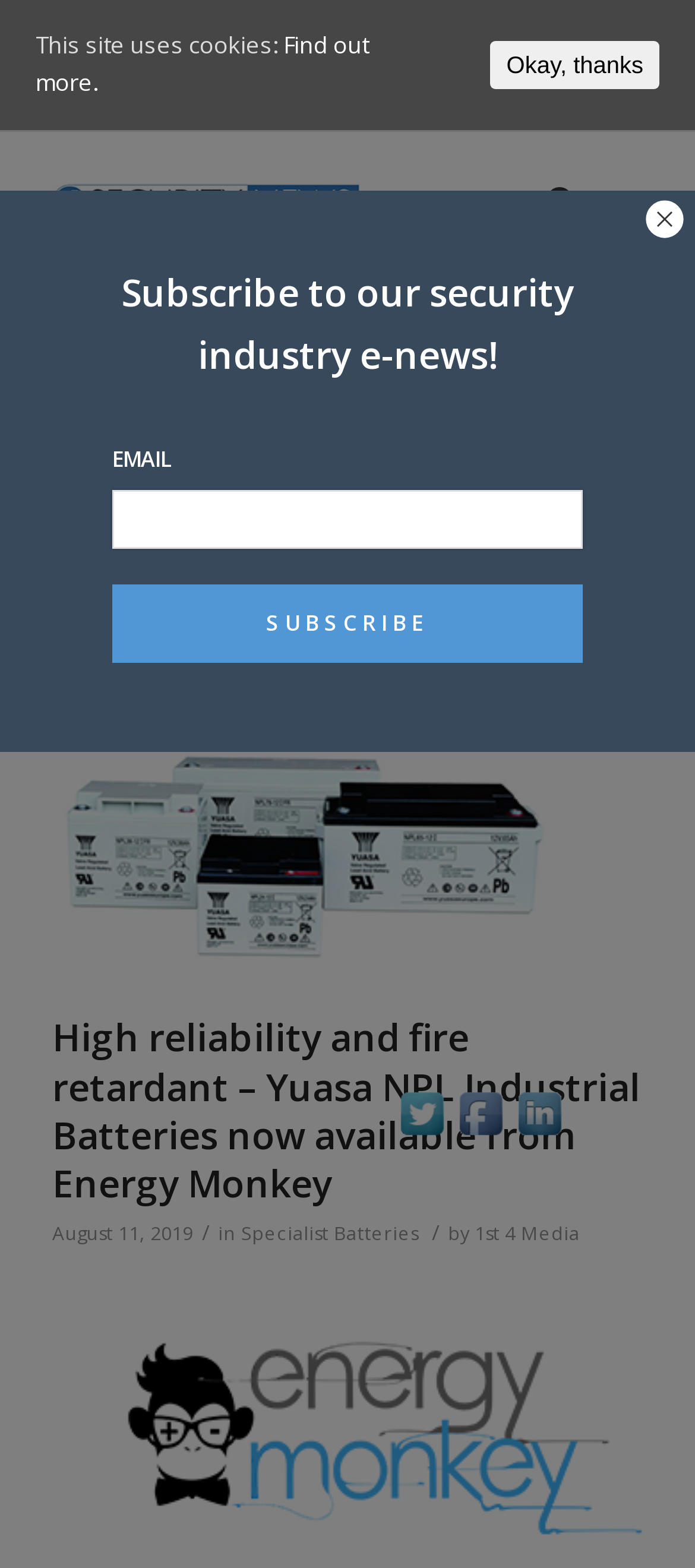Please locate the bounding box coordinates of the element's region that needs to be clicked to follow the instruction: "Read the 'High reliability and fire retardant – Yuasa NPL Industrial Batteries now available from Energy Monkey' article". The bounding box coordinates should be provided as four float numbers between 0 and 1, i.e., [left, top, right, bottom].

[0.075, 0.316, 0.797, 0.636]